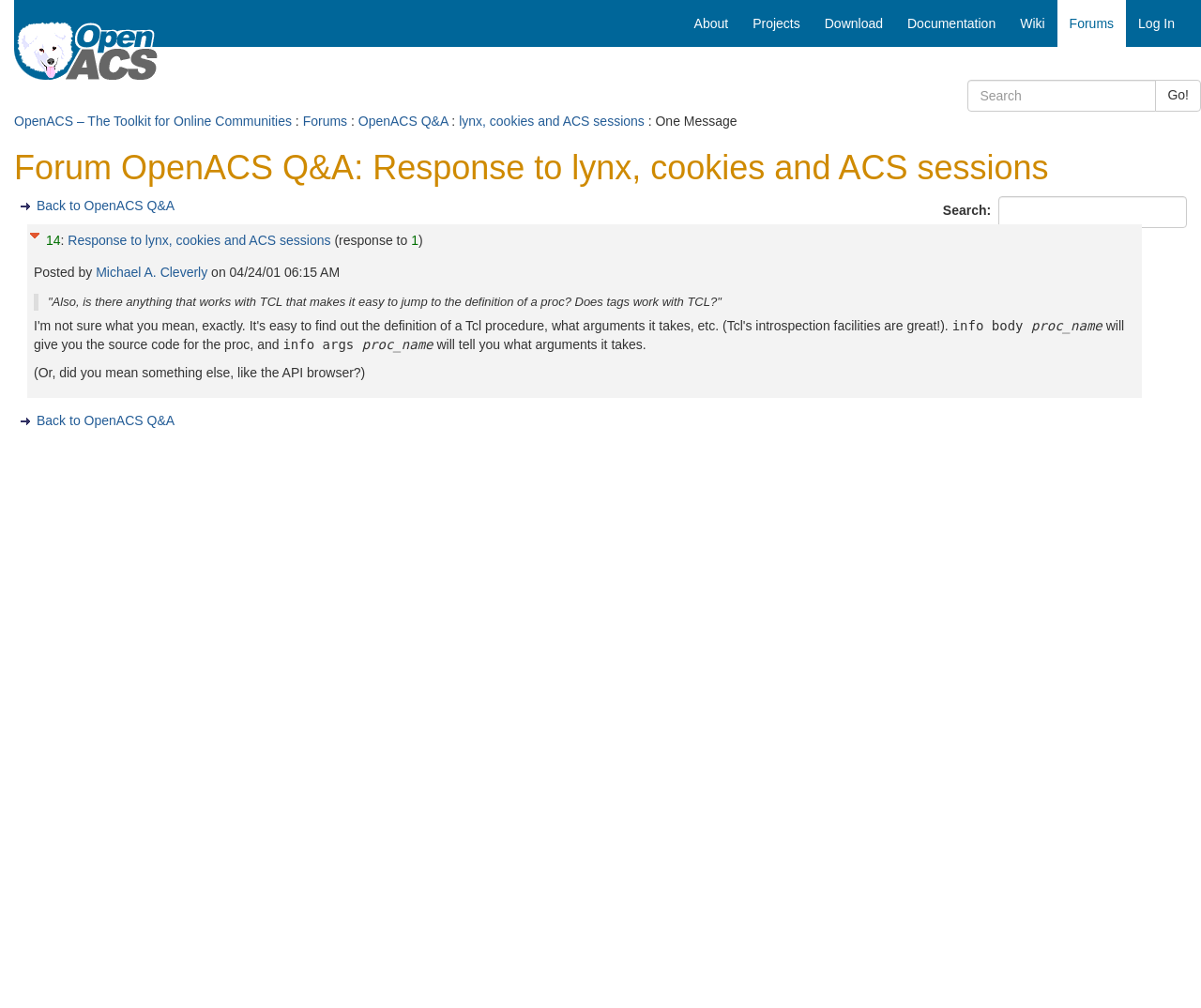What is the purpose of the 'info body' command?
Kindly offer a comprehensive and detailed response to the question.

The purpose of the 'info body' command can be inferred from the text 'info body proc_name will give you the source code for the proc' which is part of the response to the forum discussion.